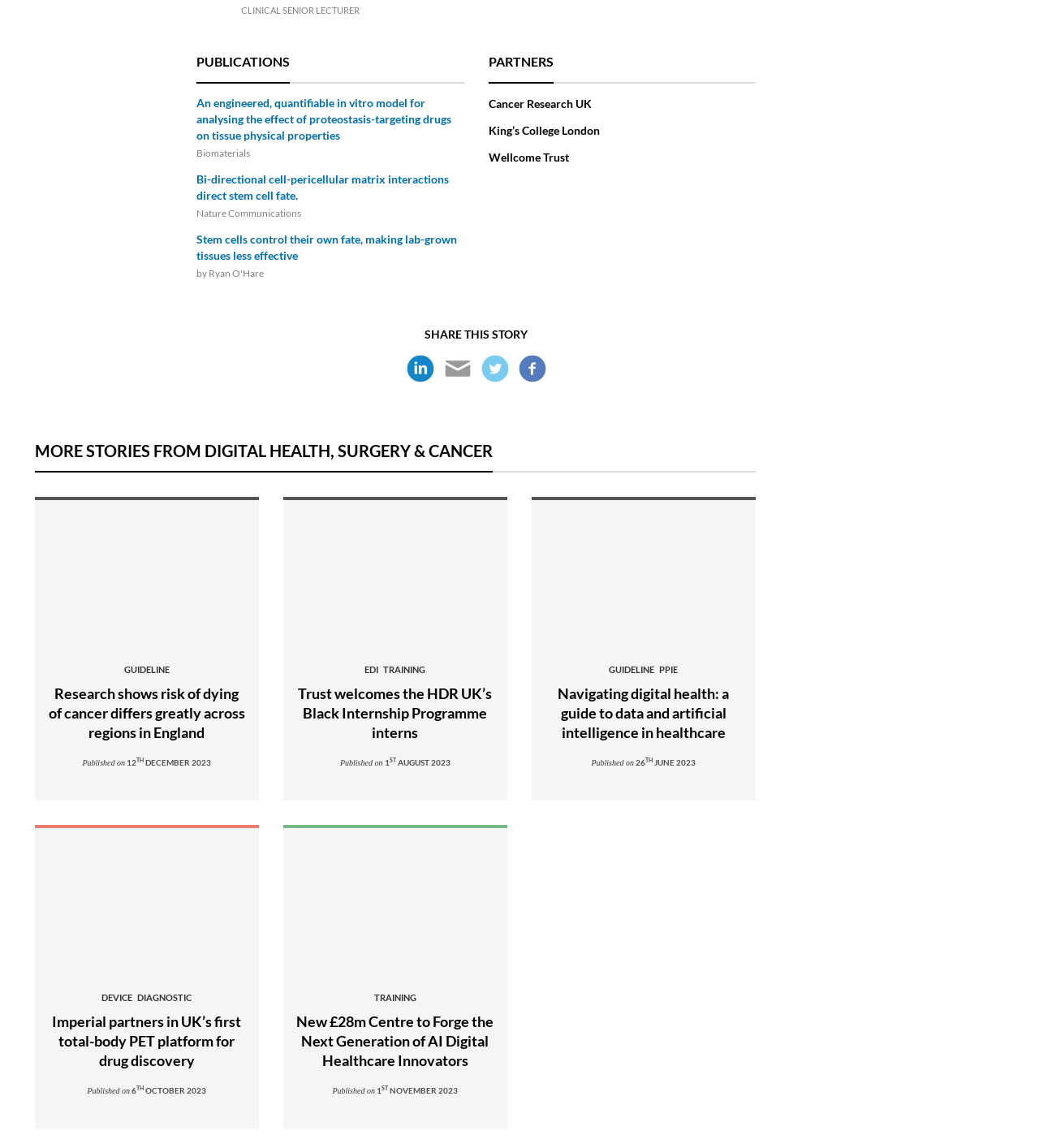Please specify the bounding box coordinates of the clickable region to carry out the following instruction: "Click on the 'Stem cells control their own fate, making lab-grown tissues less effective' link". The coordinates should be four float numbers between 0 and 1, in the format [left, top, right, bottom].

[0.189, 0.201, 0.446, 0.23]